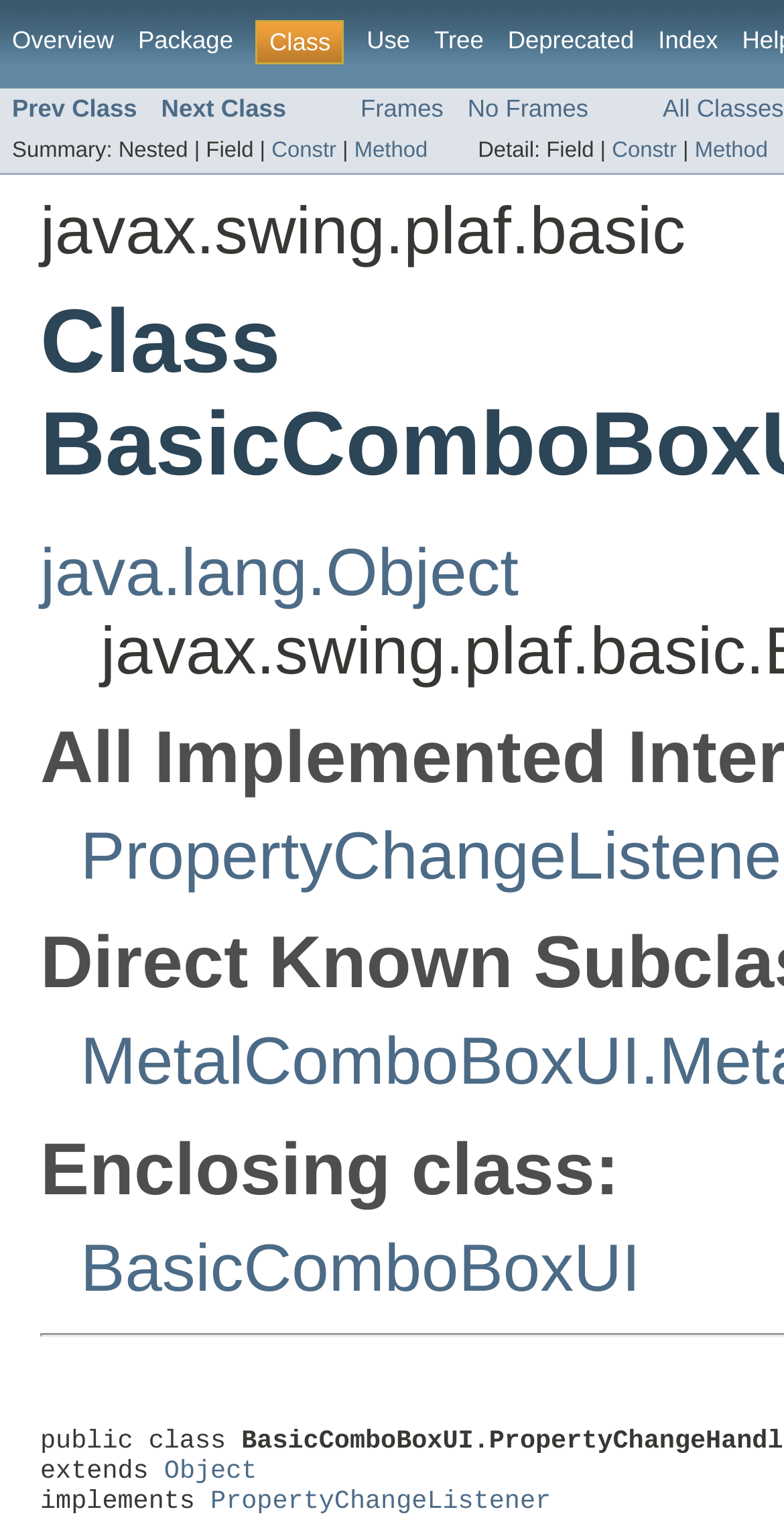What is the name of the class?
Look at the image and respond with a one-word or short-phrase answer.

BasicComboBoxUI.PropertyChangeHandler